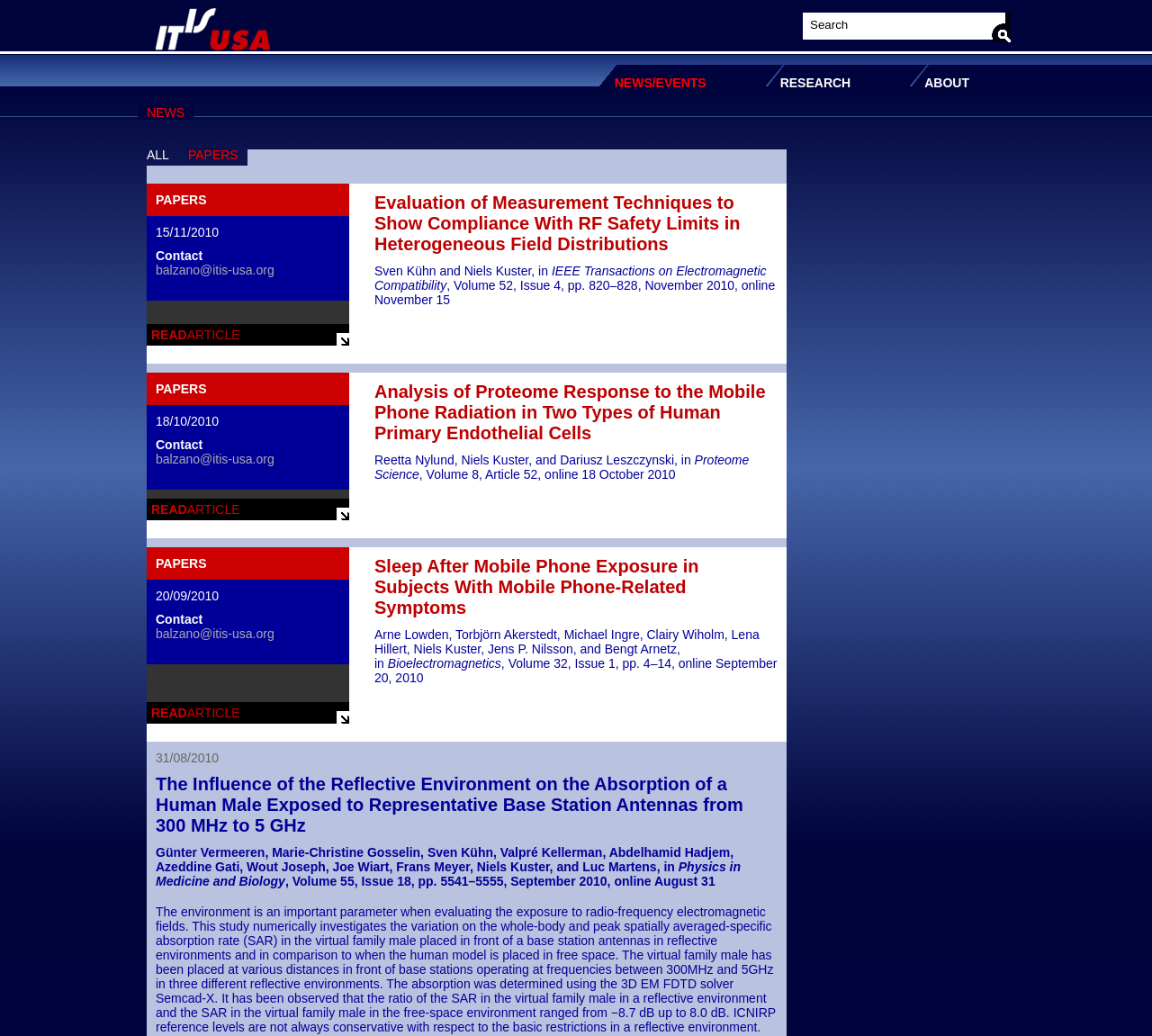Give the bounding box coordinates for the element described by: "PAPERS".

[0.163, 0.142, 0.207, 0.156]